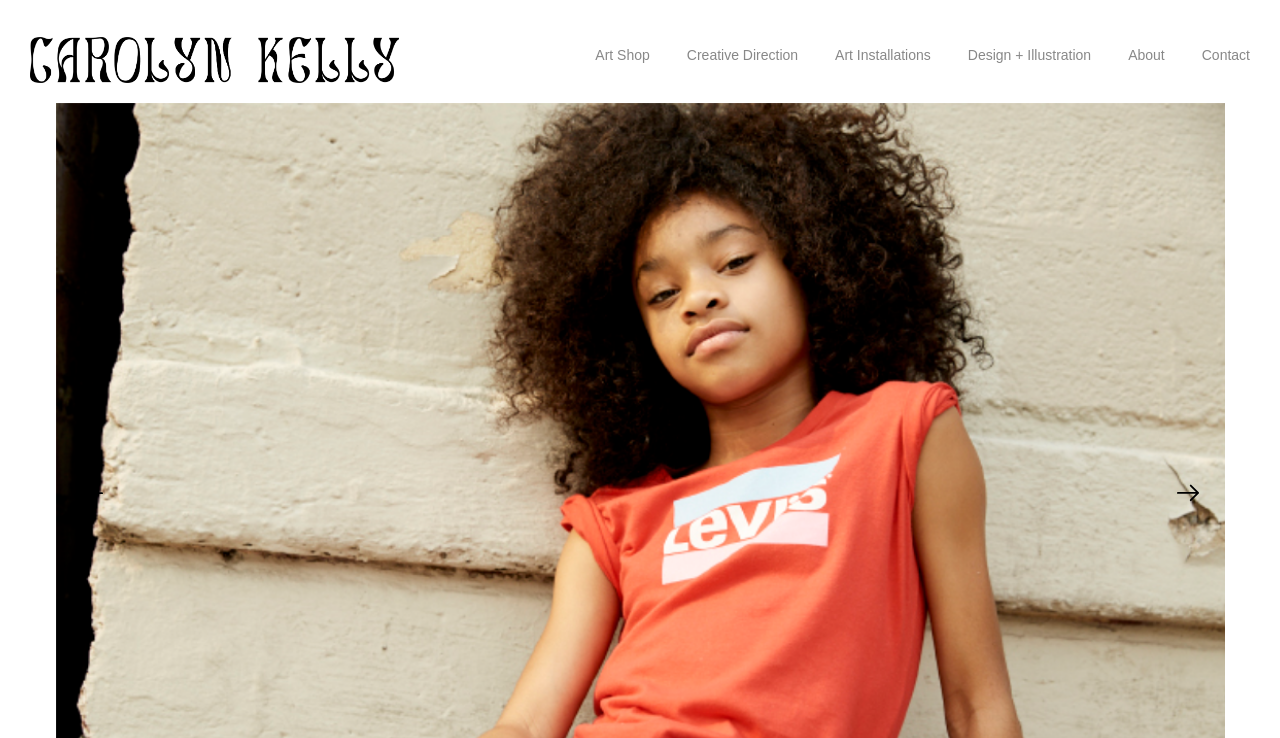Please reply to the following question with a single word or a short phrase:
Is the website a personal portfolio?

Yes